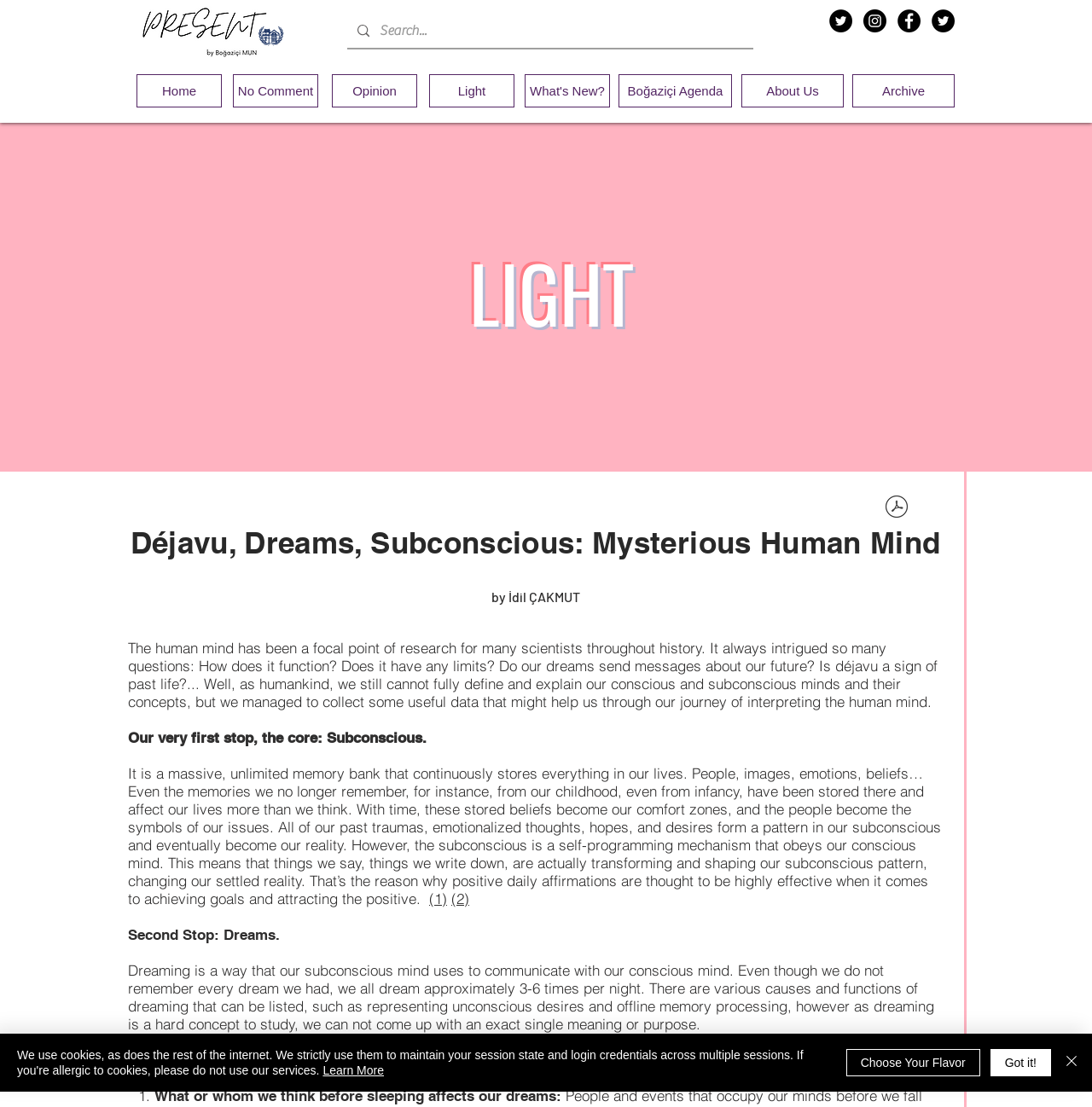Describe all the visual and textual components of the webpage comprehensively.

This webpage appears to be a blog or article page, with a focus on the human mind and its mysteries. At the top of the page, there are two logos: "PRESENT by Boğaziçi MUN" and "bomun #bounkoyu logo". Below these logos, there is a navigation menu with links to "Home", "No Comment", "Opinion", "Light", "What's New?", "Boğaziçi Agenda", "About Us", and "Archive".

On the left side of the page, there is a search bar with a magnifying glass icon. Below the search bar, there is a list of social media links, including Twitter, Instagram, and Facebook.

The main content of the page is an article titled "Déjavu, Dreams, Subconscious: Mysterious Human Mind". The article is divided into sections, with headings and paragraphs of text. The first section discusses the subconscious mind, describing it as a massive memory bank that stores everything in our lives. The text explains how the subconscious mind affects our reality and how positive daily affirmations can shape our subconscious pattern.

The second section of the article discusses dreams, describing them as a way for our subconscious mind to communicate with our conscious mind. The text lists some facts about dreams, including their causes and functions, and how they can be impacted by our thoughts before sleeping.

At the bottom of the page, there is a cookie alert notification with a "Learn More" link and buttons to "Got it!", "Choose Your Flavor", and "Kapat" (which means "Close" in Turkish).

Overall, the webpage has a clean and organized layout, with a focus on presenting informative content about the human mind.